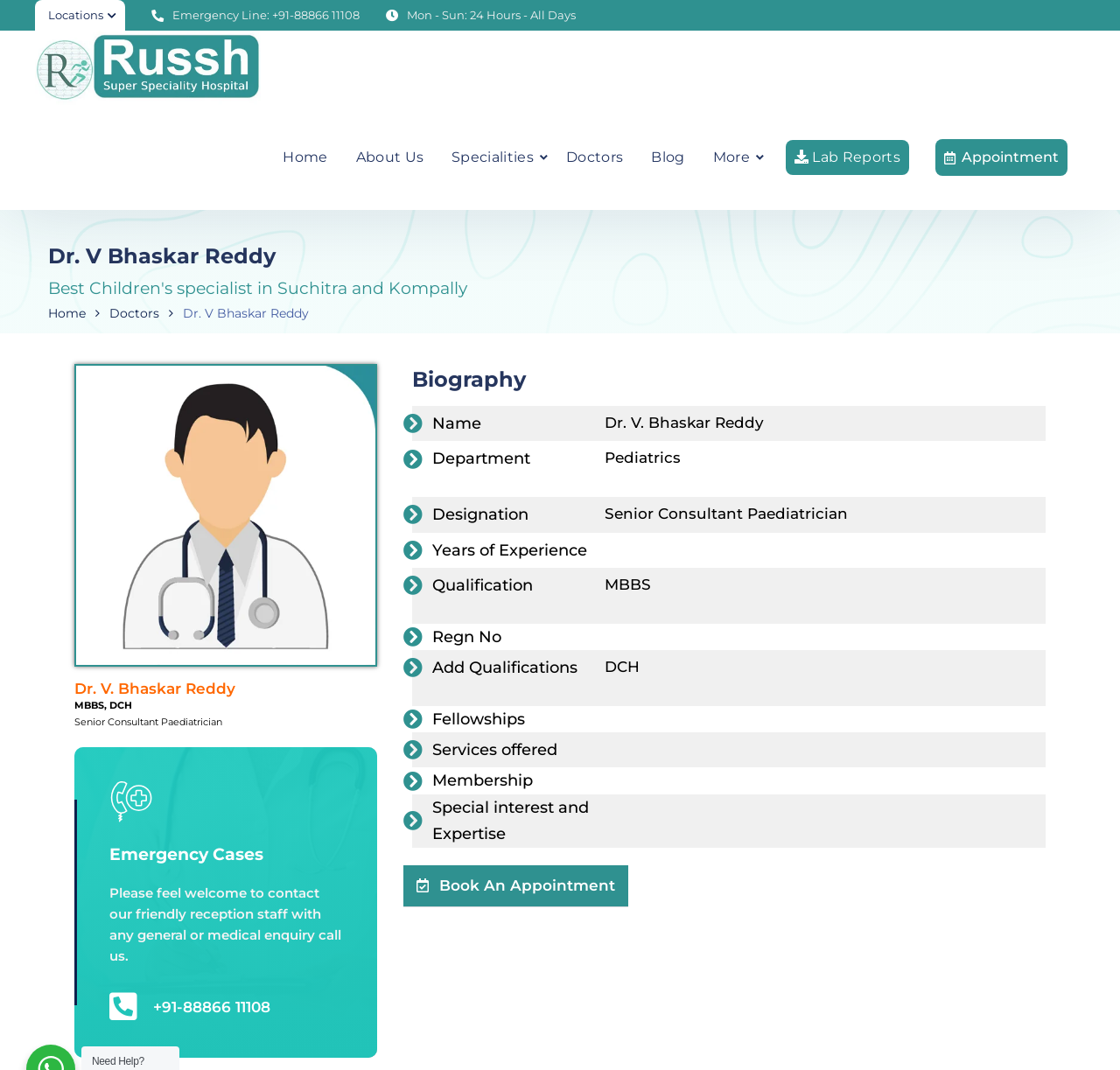What is the purpose of the 'Book An Appointment' button?
Please elaborate on the answer to the question with detailed information.

I found the 'Book An Appointment' button at the bottom of the webpage, and based on its location and context, it is likely that the purpose of this button is to allow users to book an appointment with the doctor.